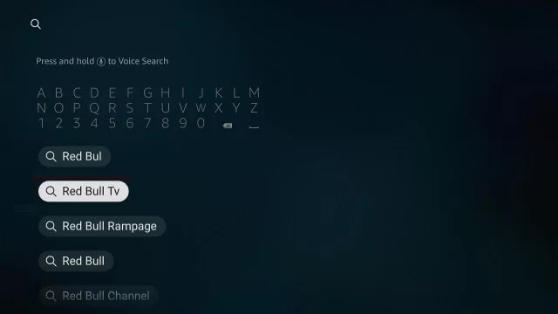What is the purpose of the interface?
Based on the visual details in the image, please answer the question thoroughly.

The caption states that 'This interface emphasizes the simplicity of discovering and accessing the Red Bull TV app on Firestick, facilitating a seamless user experience for entertainment enthusiasts.' This suggests that the primary purpose of the interface is to provide an easy and intuitive way for users to access the Red Bull TV app and enjoy a seamless entertainment experience.